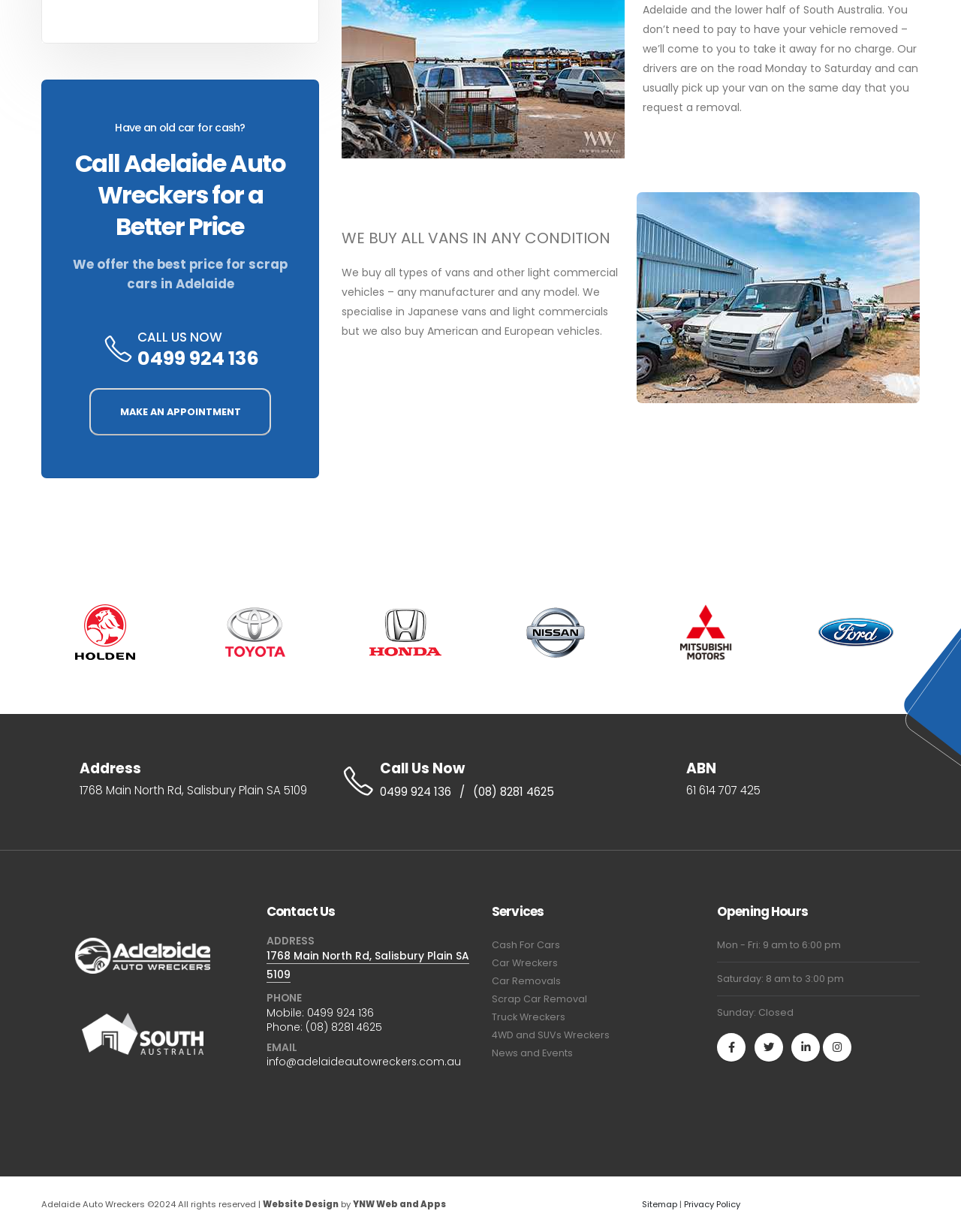Find the bounding box of the web element that fits this description: "aria-label="Share on Twitter"".

None